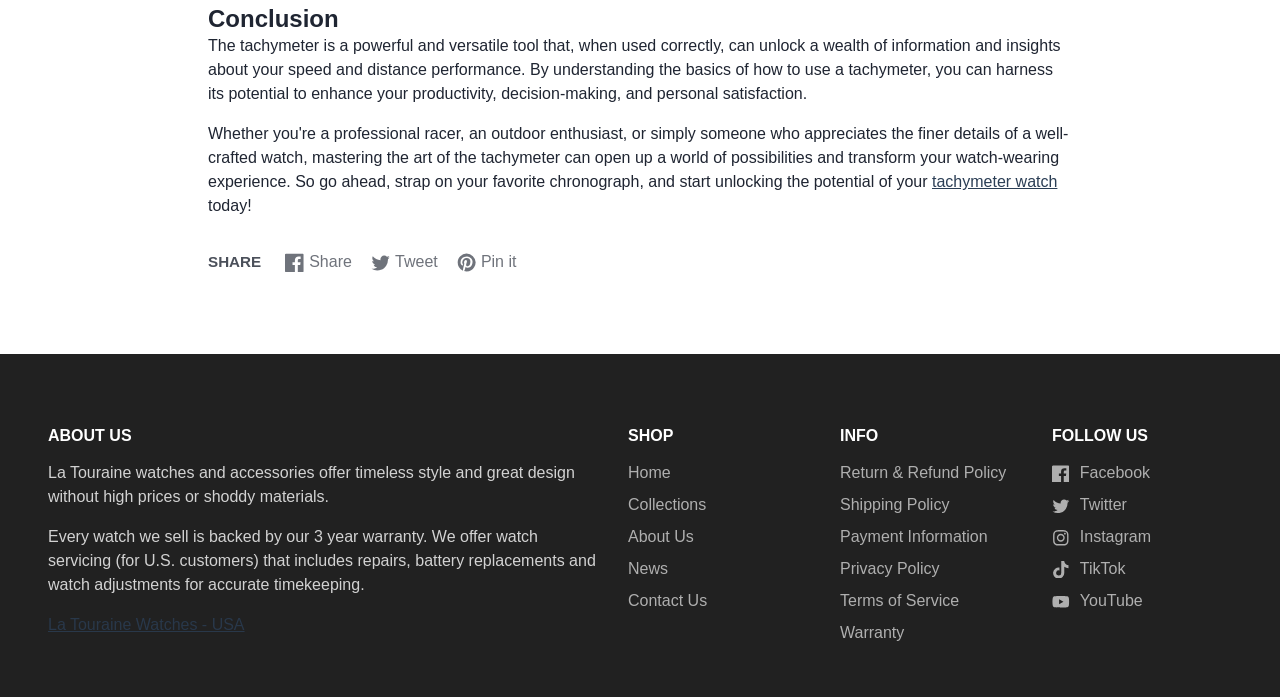What social media platforms can you follow La Touraine on?
Please answer the question with as much detail and depth as you can.

The 'FOLLOW US' section lists the social media platforms where La Touraine has a presence, which are Facebook, Twitter, Instagram, TikTok, and YouTube, each with its corresponding icon.